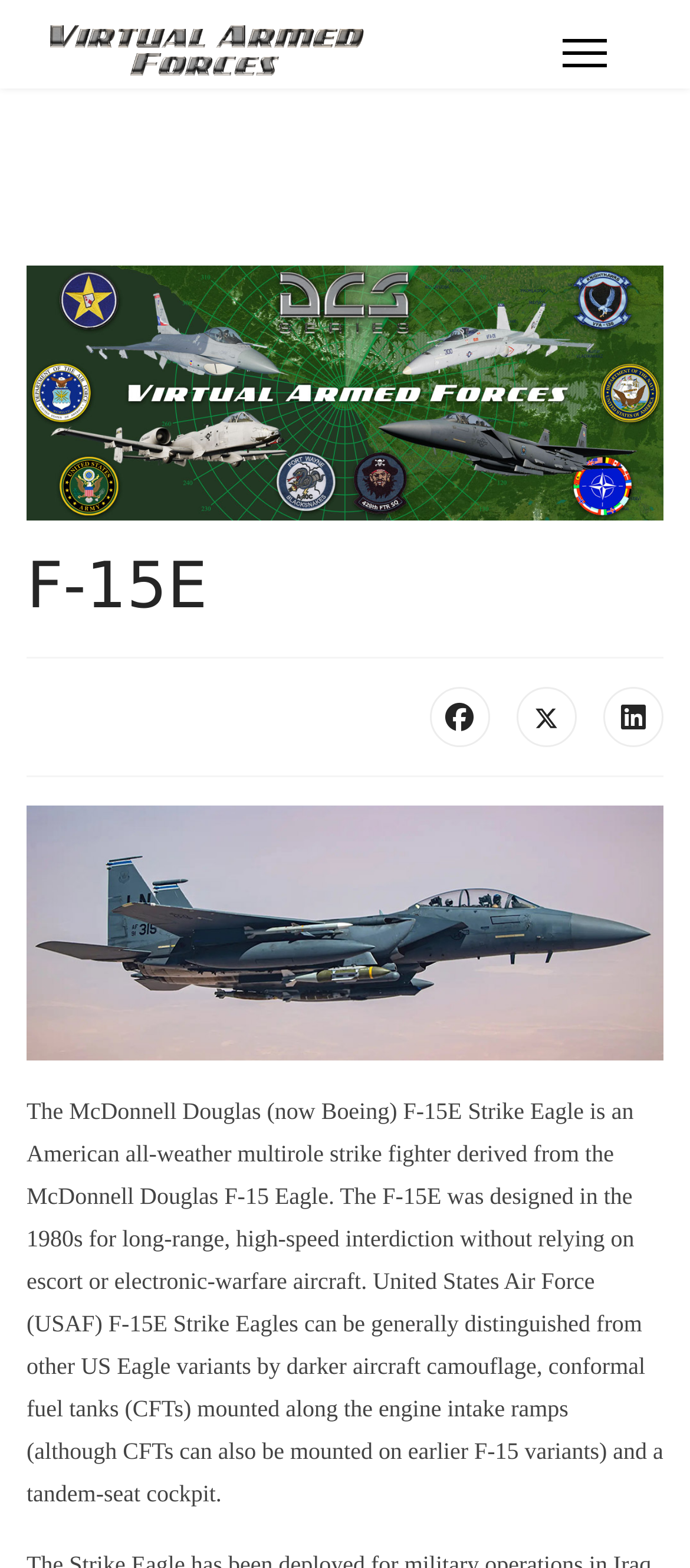What is the color of the aircraft camouflage on the F-15E?
Please respond to the question with as much detail as possible.

The description of the F-15E mentions that USAF F-15E Strike Eagles can be distinguished from other US Eagle variants by 'darker aircraft camouflage...'. This suggests that the camouflage on the F-15E is darker in color.